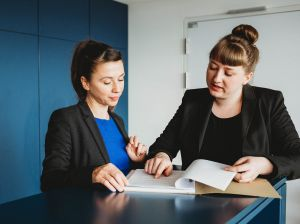What is the field of law being referred to?
Look at the image and respond with a one-word or short phrase answer.

residential tenancy law